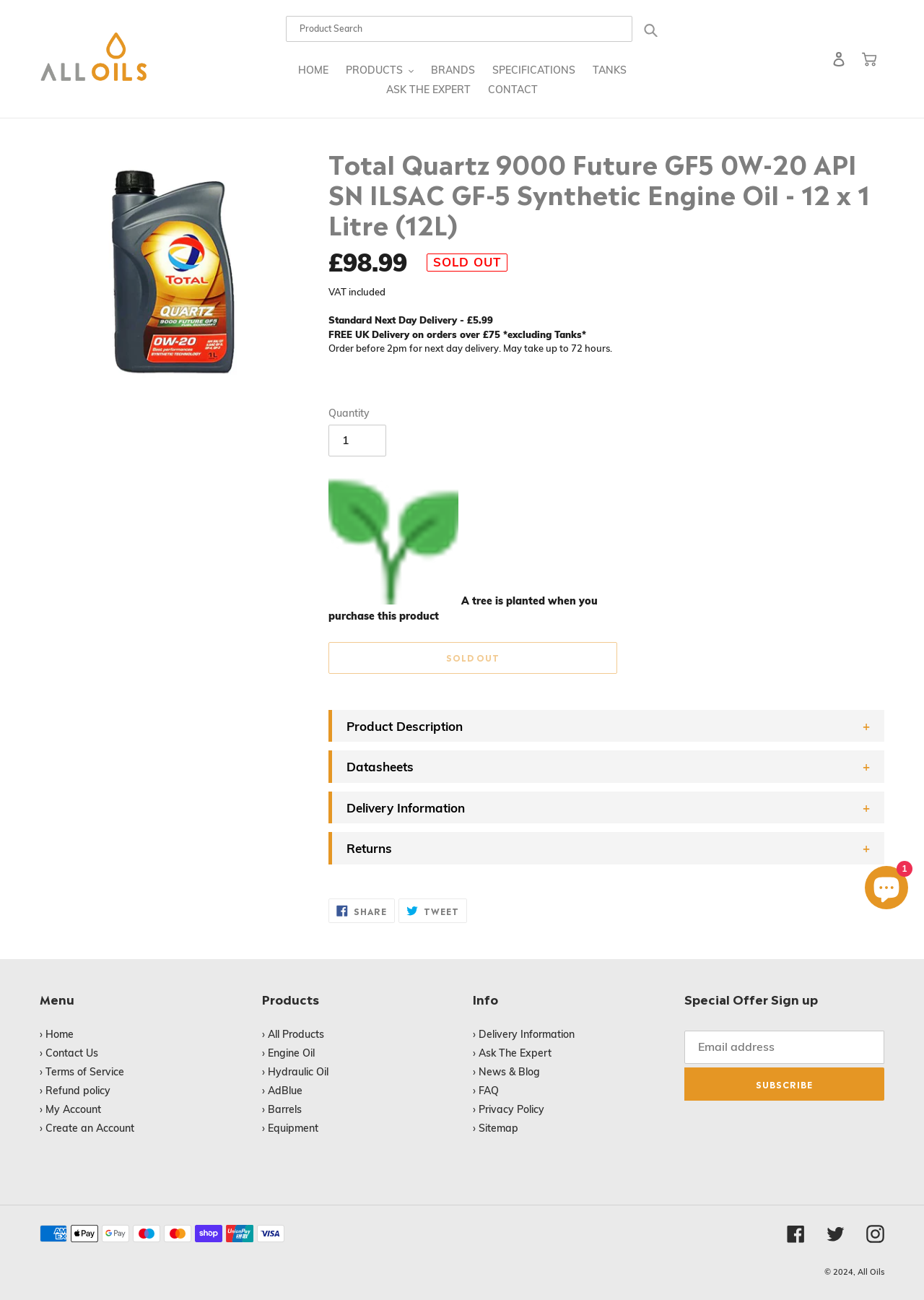Pinpoint the bounding box coordinates of the clickable area necessary to execute the following instruction: "Log in". The coordinates should be given as four float numbers between 0 and 1, namely [left, top, right, bottom].

[0.891, 0.034, 0.924, 0.057]